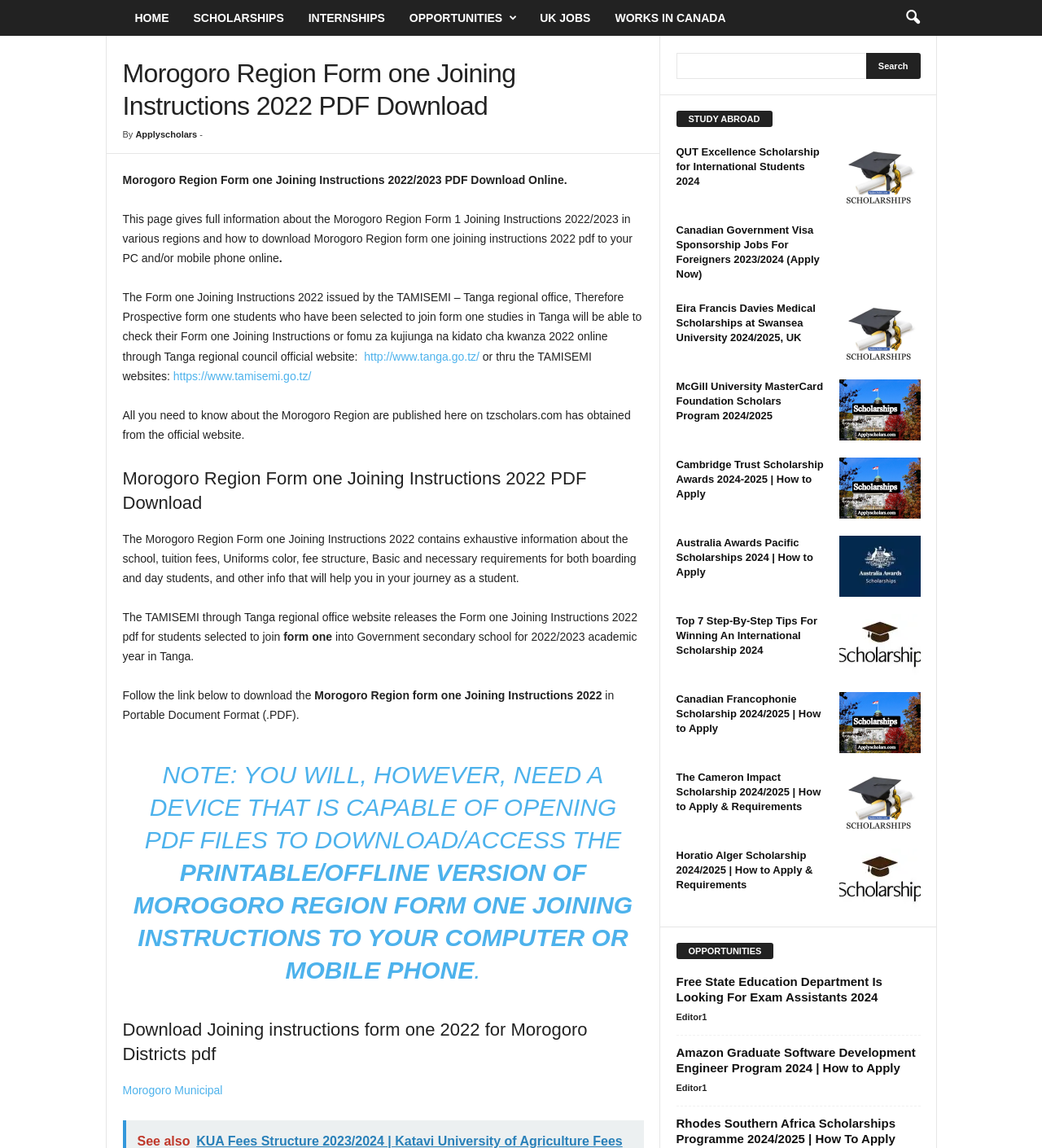Find the bounding box coordinates for the element that must be clicked to complete the instruction: "Download the Morogoro Region form one Joining Instructions 2022". The coordinates should be four float numbers between 0 and 1, indicated as [left, top, right, bottom].

[0.302, 0.6, 0.578, 0.612]